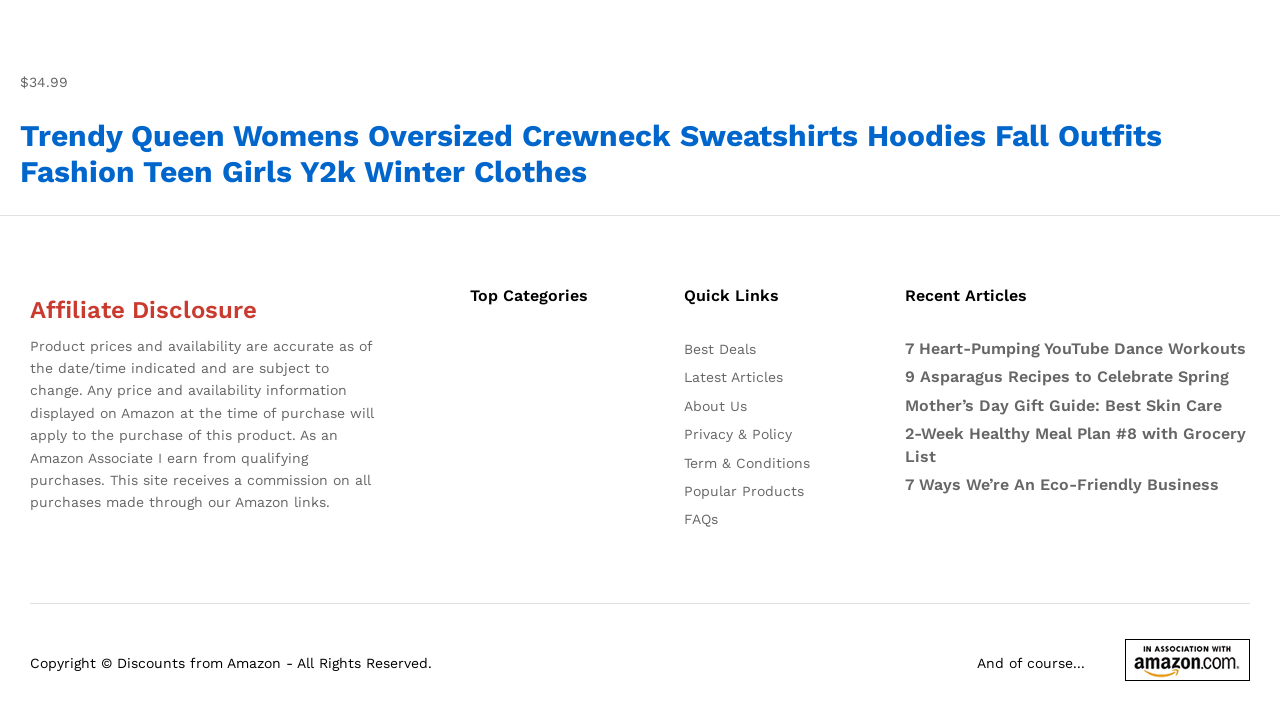Determine the bounding box coordinates of the region I should click to achieve the following instruction: "View product details". Ensure the bounding box coordinates are four float numbers between 0 and 1, i.e., [left, top, right, bottom].

[0.016, 0.163, 0.908, 0.261]